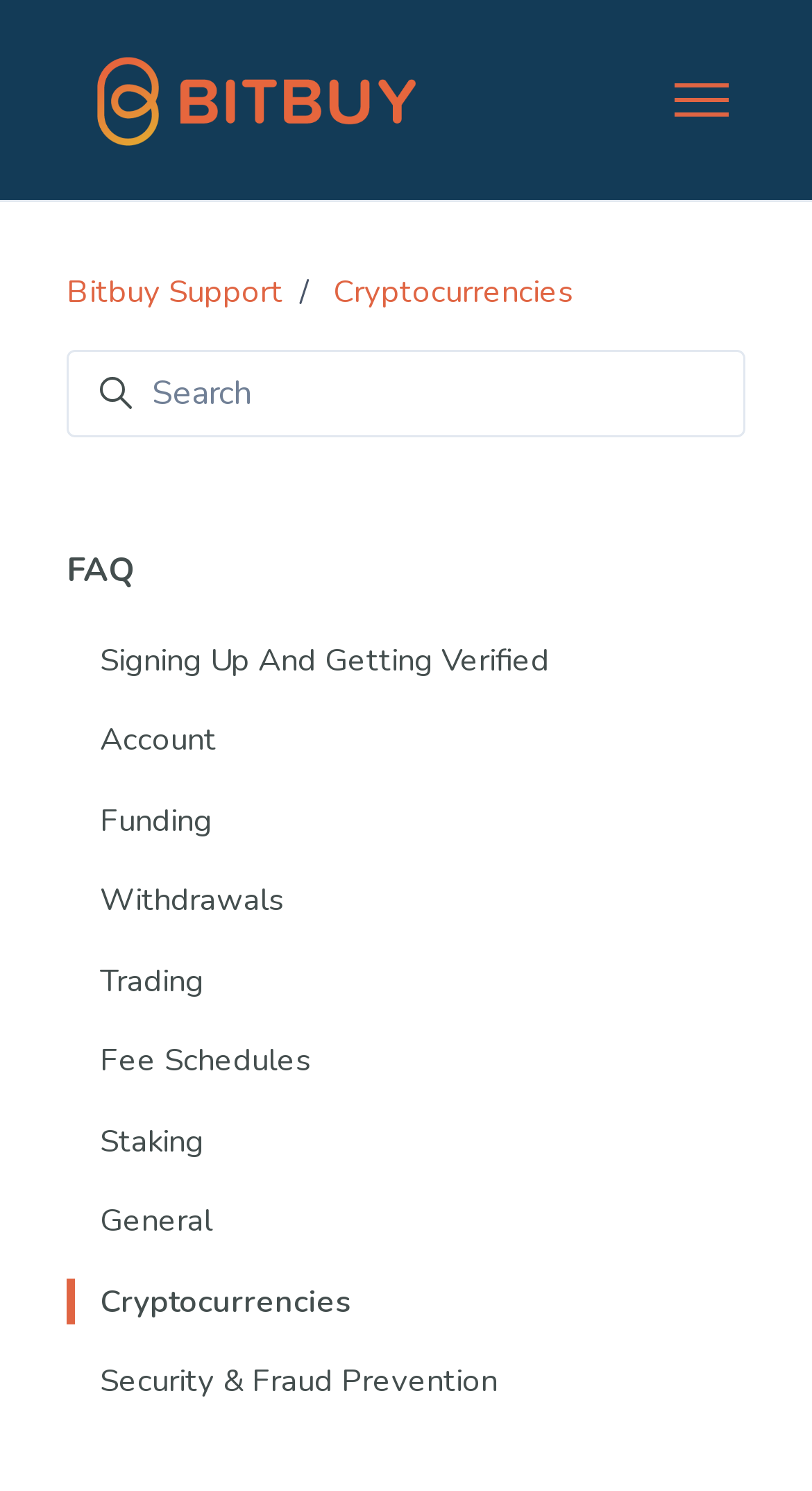What is the breadcrumb navigation for?
Make sure to answer the question with a detailed and comprehensive explanation.

The breadcrumb navigation is located at the top of the page and shows the current page's location within the support center's hierarchy. It displays the path from 'Bitbuy Support' to 'Cryptocurrencies' and allows users to navigate back to previous sections.